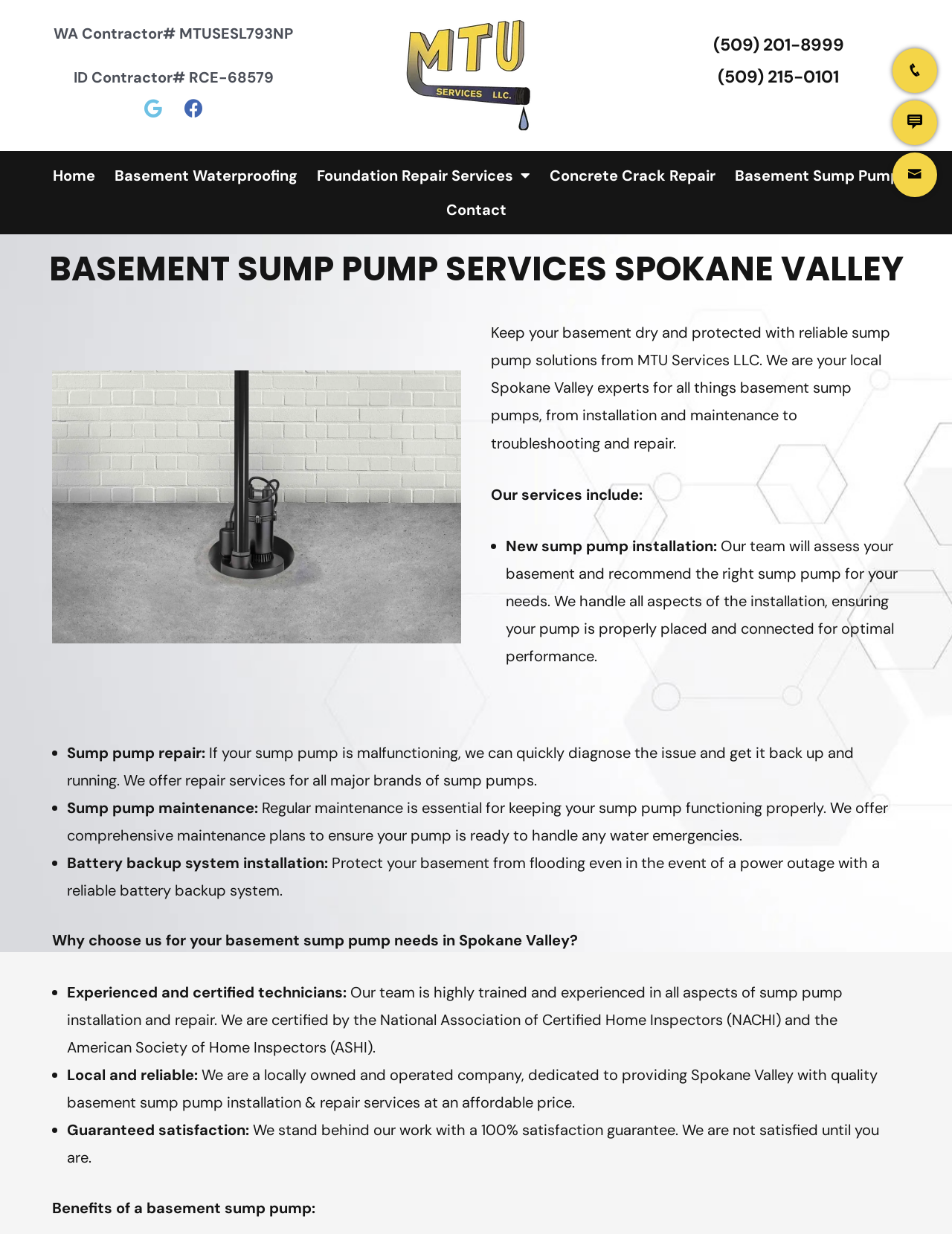Please reply to the following question using a single word or phrase: 
What is the phone number of MTU Services LLC?

(509) 201-8999